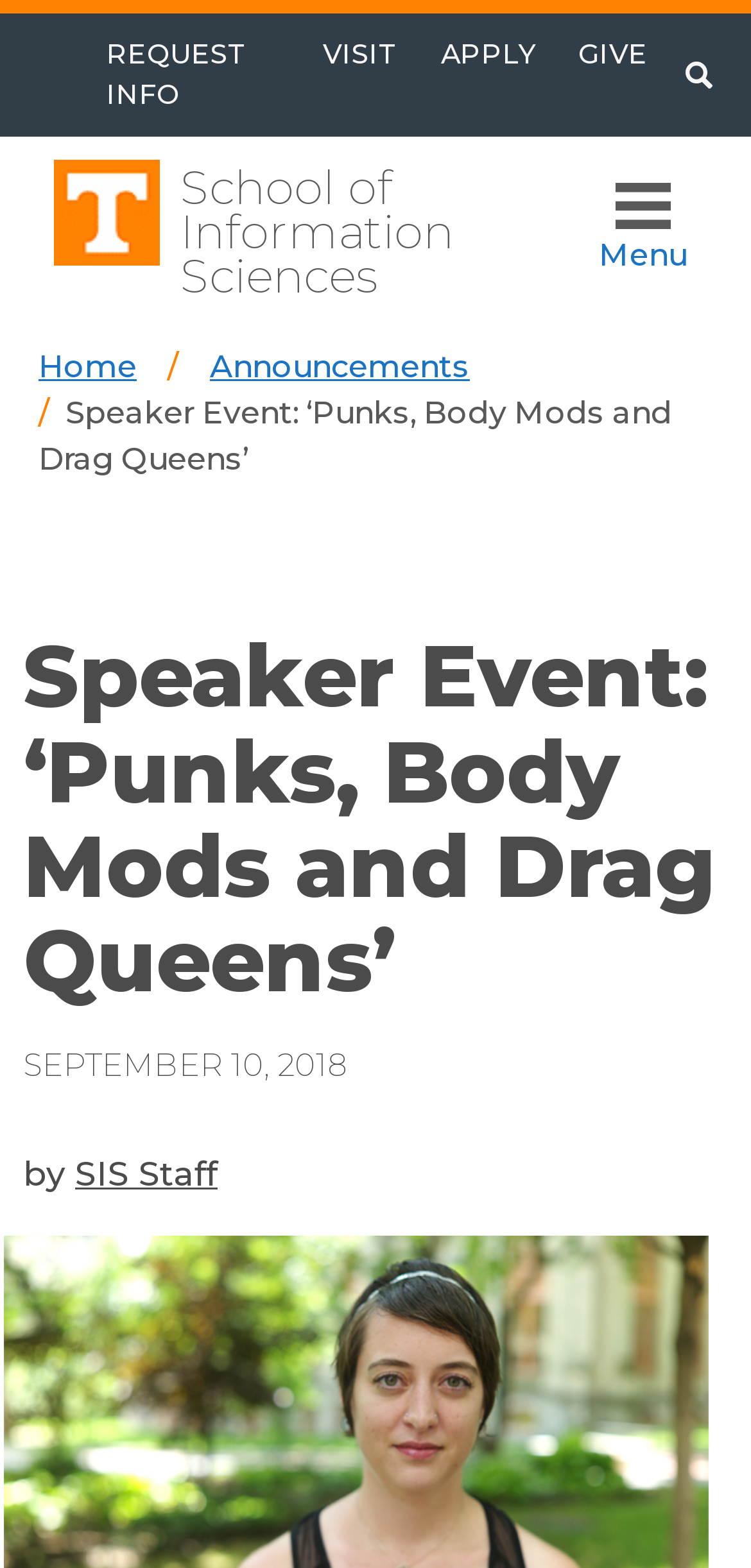Write an extensive caption that covers every aspect of the webpage.

The webpage appears to be an event page for a speaker event titled "Punks, Body Mods and Drag Queens" at the School of Information Sciences. 

At the top of the page, there are four links: "REQUEST INFO", "VISIT", "APPLY", and "GIVE", aligned horizontally and taking up about half of the page's width. To the right of these links, there is a button labeled "Toggle search" with a small image icon. 

Below these elements, there is a link to the "School of Information Sciences" and a button labeled "Toggle Navigation" with an image icon and a "Menu" label. 

The main content of the page is organized in a hierarchical structure. There is a navigation breadcrumb section that lists the path "Home" > "Announcements" > "Speaker Event: ‘Punks, Body Mods and Drag Queens’". Below this, there is a heading with the same title as the event, followed by a time element showing the date "SEPTEMBER 10, 2018". The event is attributed to "SIS Staff". 

The overall layout of the page is organized, with clear headings and concise text. There are several images on the page, including icons for the search and navigation buttons.